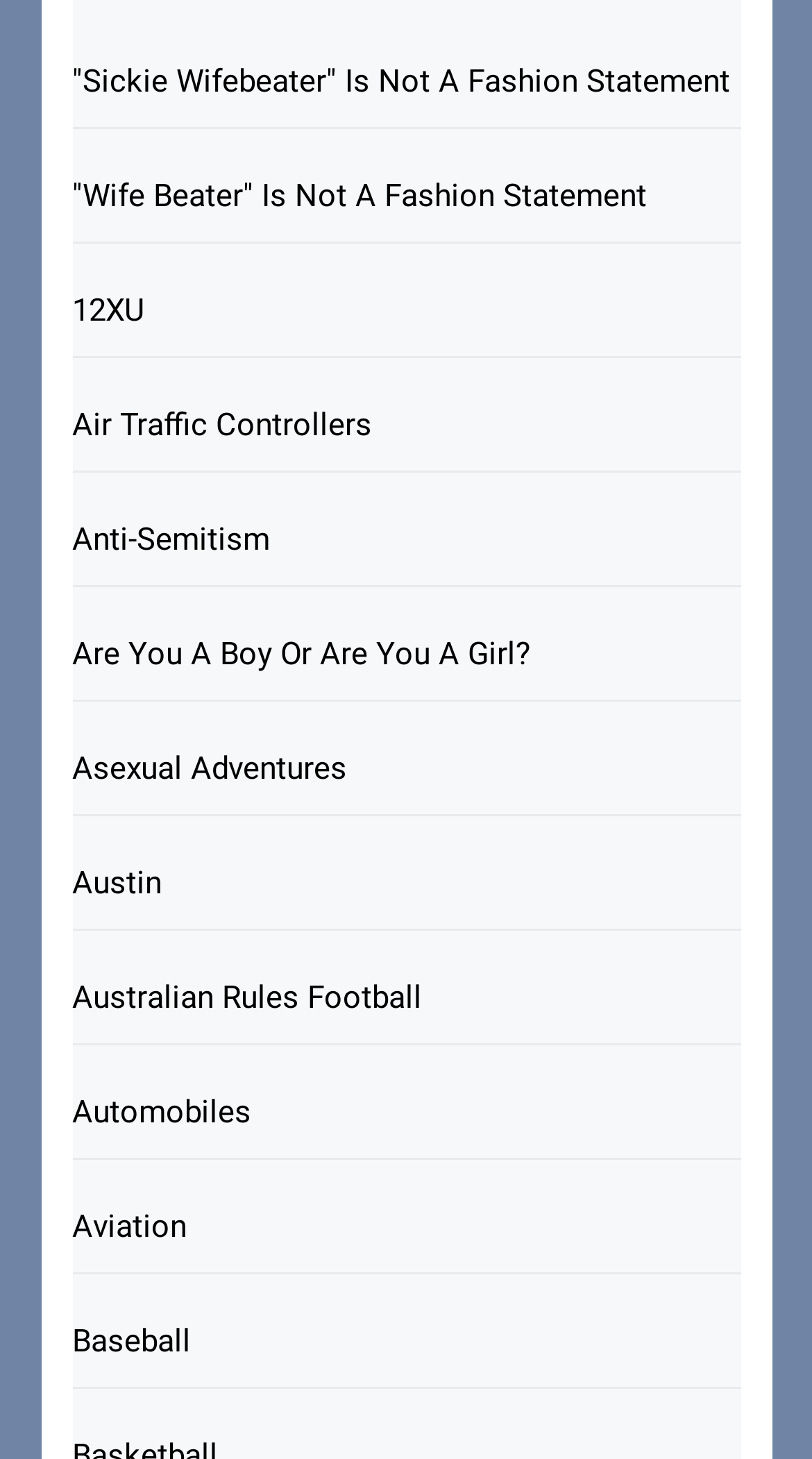Please locate the bounding box coordinates of the element that should be clicked to complete the given instruction: "click on 'Sickie Wifebeater' Is Not A Fashion Statement".

[0.088, 0.024, 0.912, 0.088]